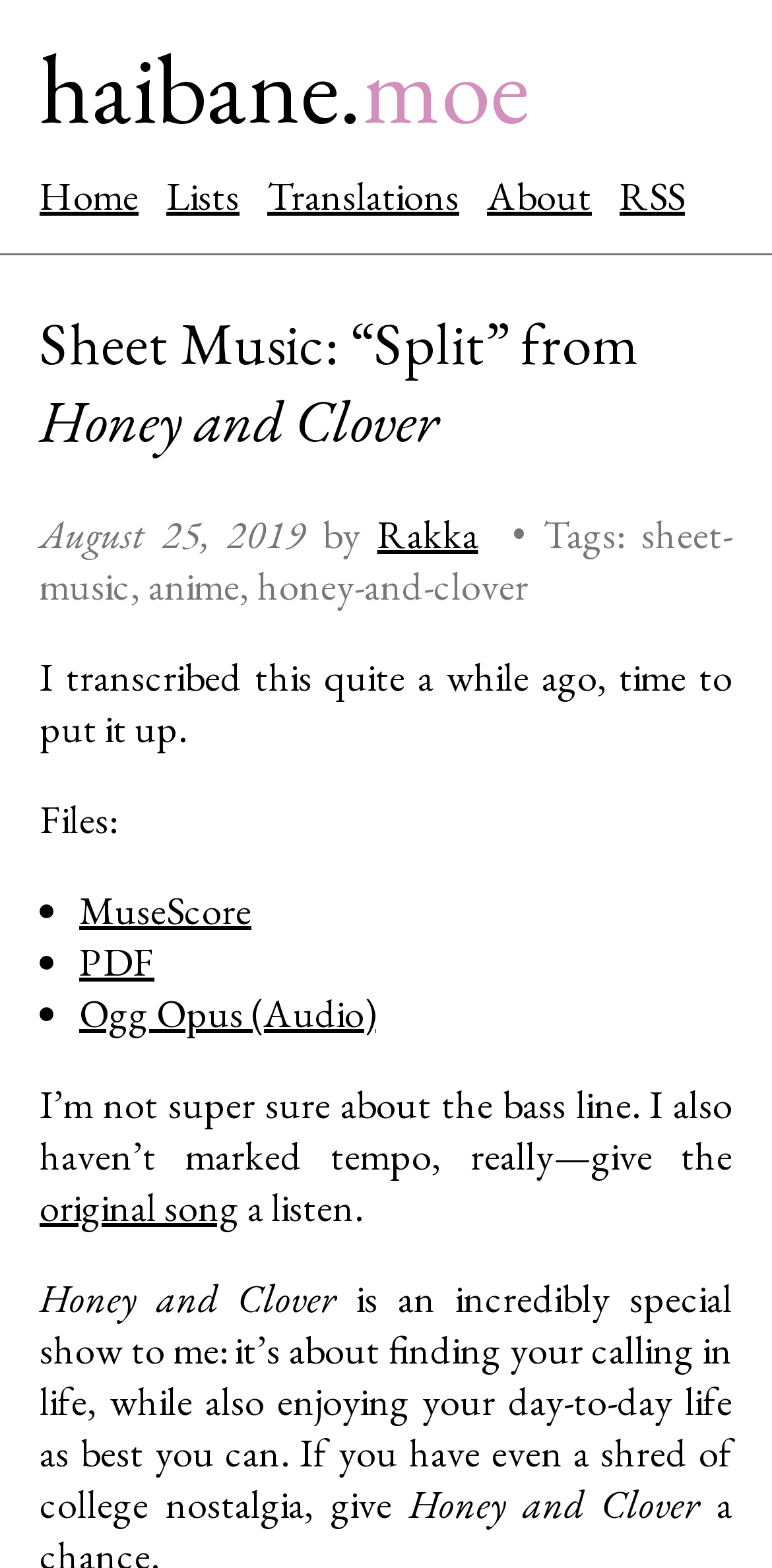Illustrate the webpage thoroughly, mentioning all important details.

This webpage is about sheet music for the song "Split" from the anime "Honey and Clover". At the top, there is a heading with the website's name "haibane.moe" and a link to it. Below that, there are five links to different sections of the website: "Home", "Lists", "Translations", "About", and "RSS".

The main content of the page starts with a heading that displays the title of the sheet music. Below that, there is a timestamp showing the date "August 25, 2019", followed by the name of the creator "Rakka". The creator's name is a link.

Next, there are tags listed, including "sheet-music", "anime", and "honey-and-clover". These tags are separated by dots.

The main text of the page is a brief description of the sheet music, stating that it was transcribed a while ago and is now being shared. Below that, there is a section labeled "Files:" which lists three downloadable files: "MuseScore", "PDF", and "Ogg Opus (Audio)". Each file type is a link.

The page also includes a note from the creator, mentioning that they are not sure about the bass line and haven't marked the tempo. There is a link to the original song, and the creator encourages readers to listen to it.

Finally, there is a paragraph about the anime "Honey and Clover", describing it as a special show that explores finding one's calling in life while enjoying daily life. The creator recommends the show to those with college nostalgia.